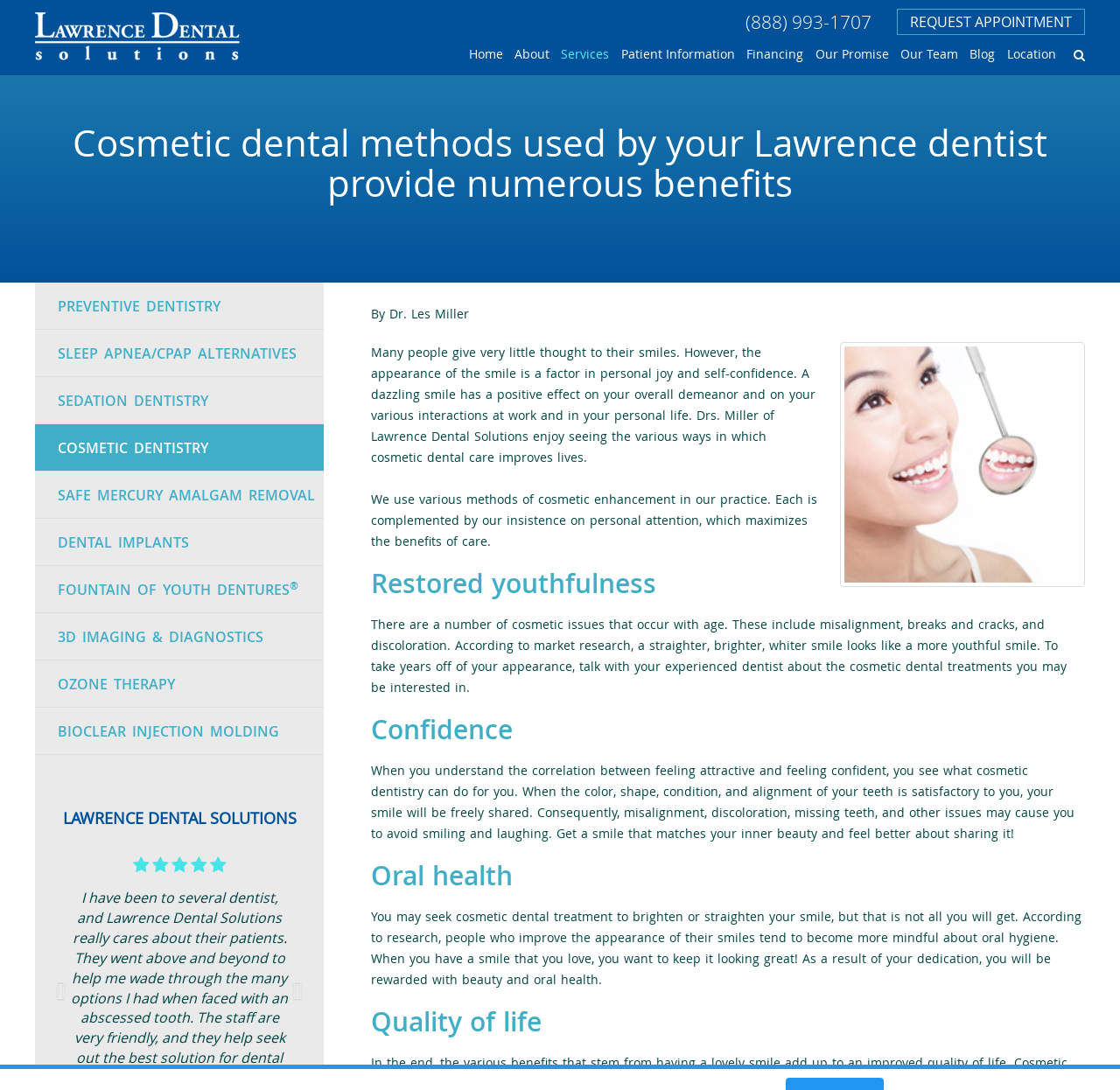Please reply to the following question using a single word or phrase: 
What is the correlation between feeling attractive and feeling confident?

When you feel attractive, you feel confident